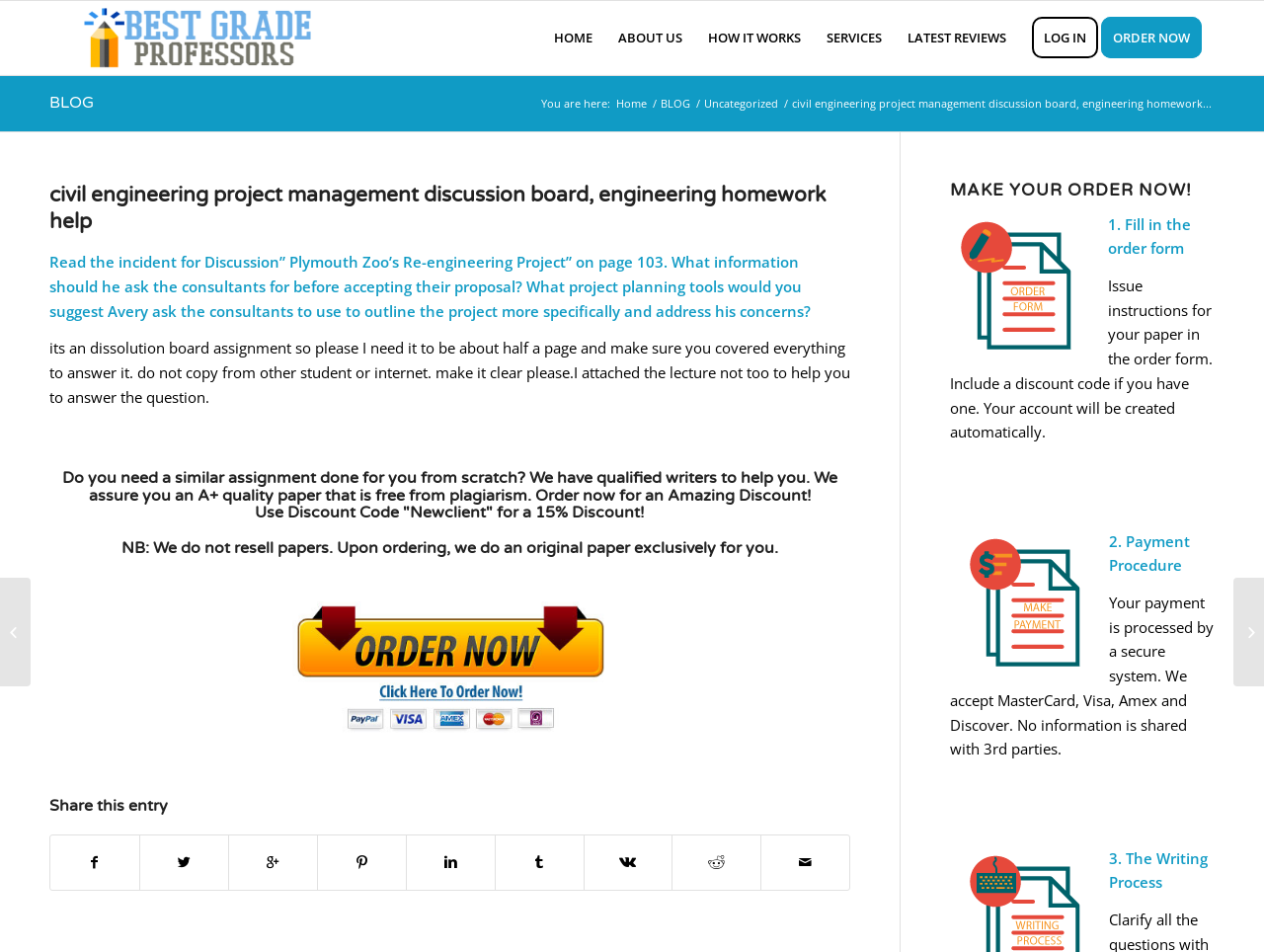Generate a thorough description of the webpage.

This webpage appears to be a discussion board for civil engineering project management, specifically focused on a homework help service. At the top of the page, there is a navigation menu with links to "HOME", "ABOUT US", "HOW IT WORKS", "SERVICES", "LATEST REVIEWS", "LOG IN", and "ORDER NOW". Below this menu, there is a breadcrumb trail indicating the current location within the website.

The main content of the page is an article with a heading that matches the meta description, "civil engineering project management discussion board, engineering homework help". The article contains a question related to a project management discussion, specifically about Plymouth Zoo's Re-engineering Project. The question is followed by a description of the assignment, including the requirement for a half-page response and the need for original work.

Below the article, there is a call-to-action section encouraging users to order a similar assignment to be done from scratch. This section includes a heading, "Do you need a similar assignment done for you from scratch?", and a paragraph describing the service. There is also a link to share the entry and several hidden social media links.

On the right side of the page, there is a section with a heading "MAKE YOUR ORDER NOW!" and a step-by-step guide on how to place an order, including filling out the order form, payment procedure, and the writing process.

Additionally, there are two links at the bottom of the page, "Need help finishing Momentum lab" and "Future Policy Issue", which appear to be related to other discussion topics or assignments.